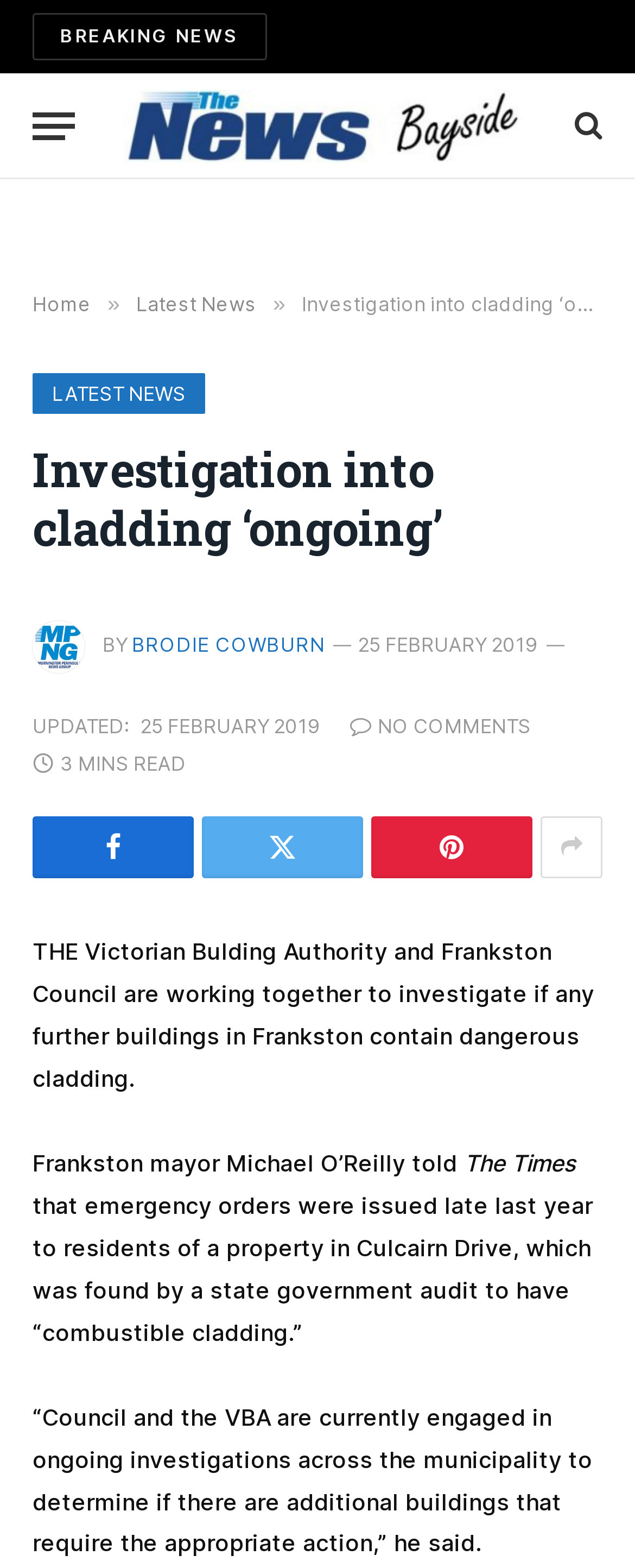Please find the bounding box for the UI element described by: "title="Show More Social Sharing"".

[0.851, 0.52, 0.949, 0.56]